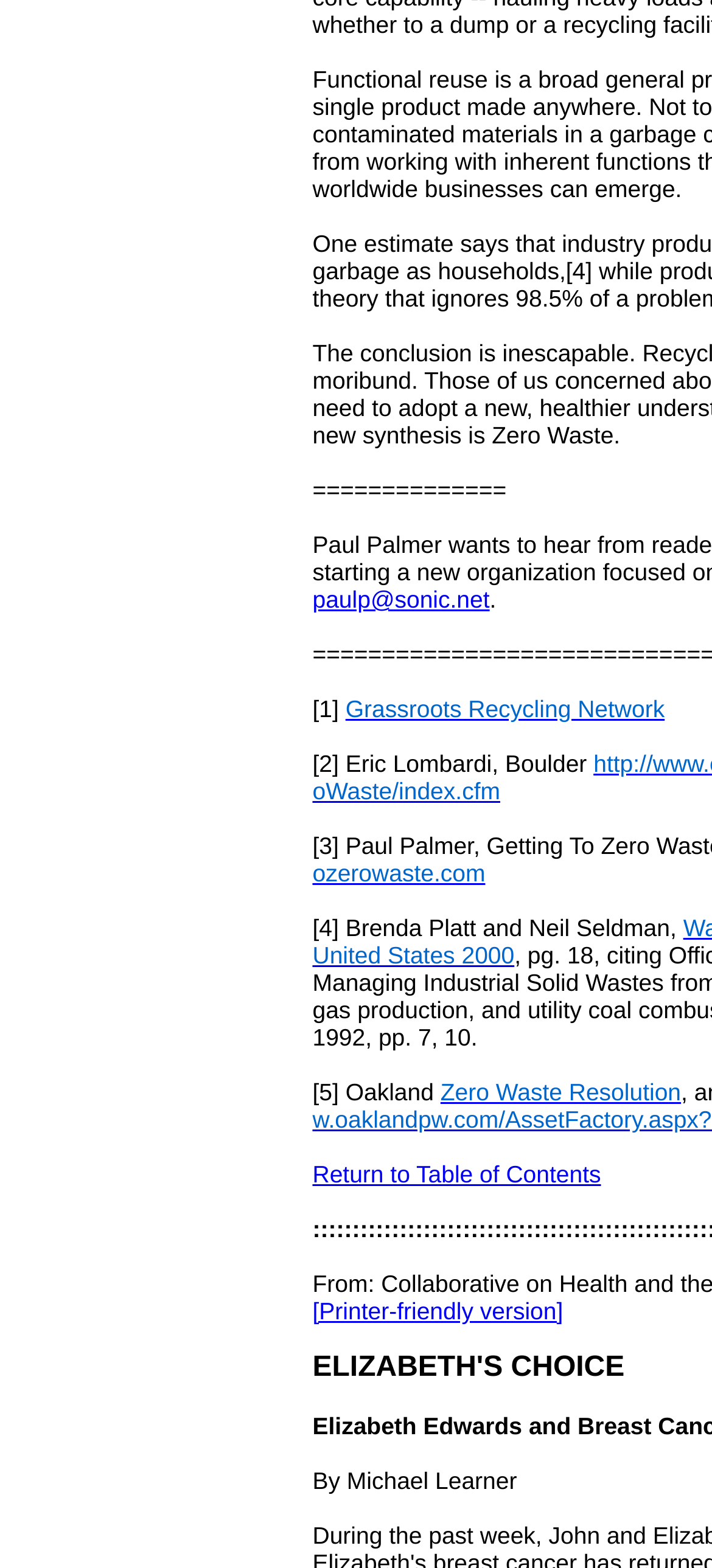Determine the bounding box coordinates (top-left x, top-left y, bottom-right x, bottom-right y) of the UI element described in the following text: [Printer-friendly version]

[0.439, 0.827, 0.791, 0.845]